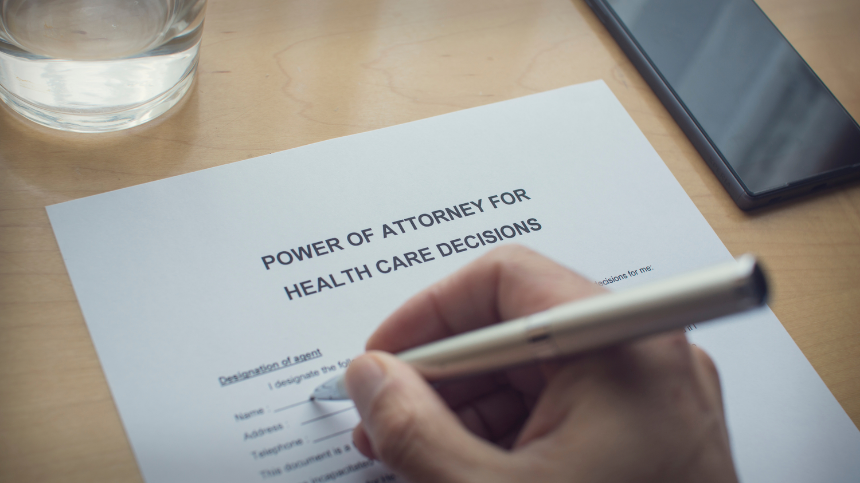What is on the light wooden surface?
Give a detailed and exhaustive answer to the question.

In the background of the image, there is a light wooden surface that has a glass of water and a smartphone resting on it, suggesting a thoughtful environment for making important legal decisions.